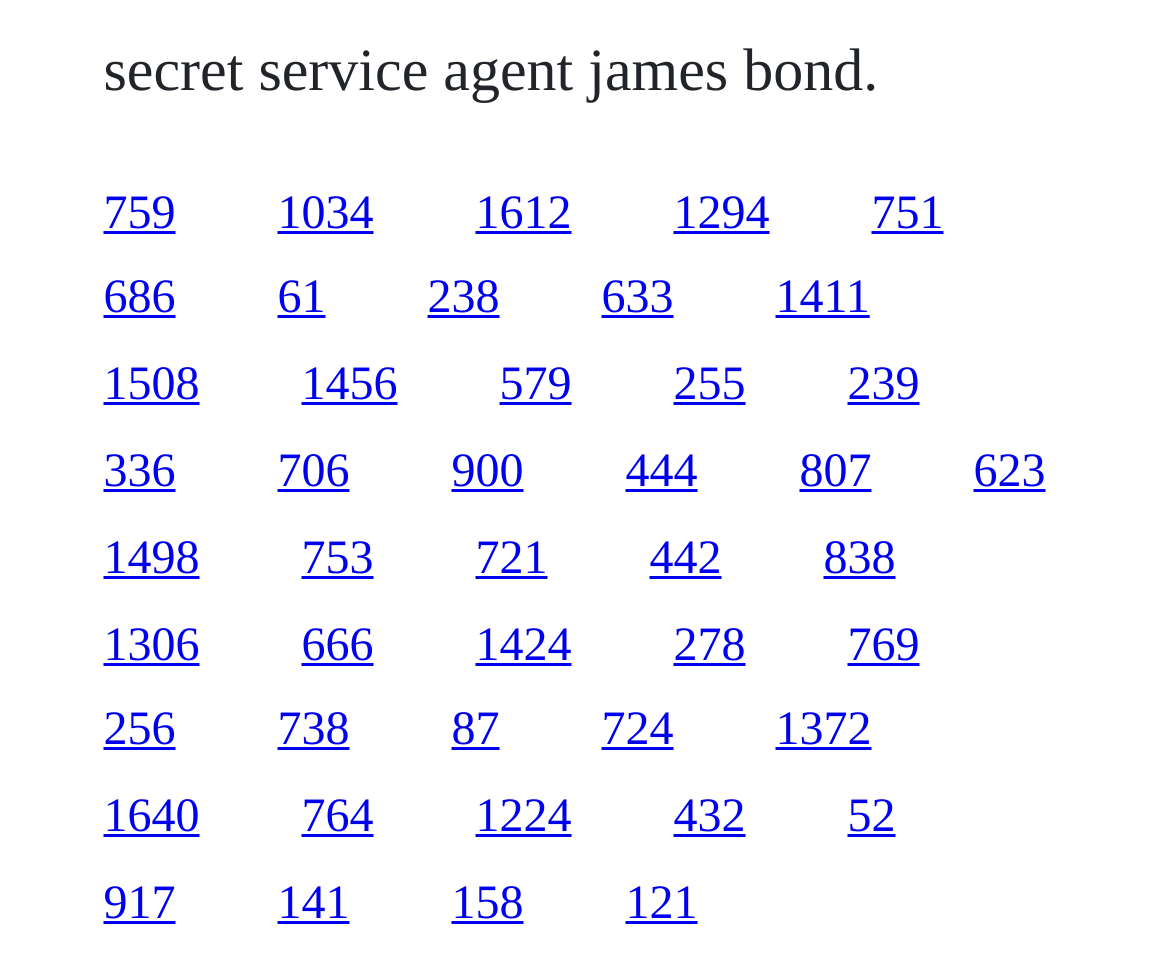Could you specify the bounding box coordinates for the clickable section to complete the following instruction: "click the link at the top left corner"?

[0.088, 0.193, 0.15, 0.245]